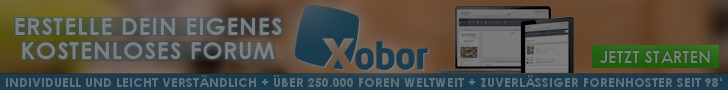Given the content of the image, can you provide a detailed answer to the question?
How many devices are shown in the banner?

The banner showcases multiple devices, specifically a laptop and a tablet, to convey the convenience of managing forums on various platforms.